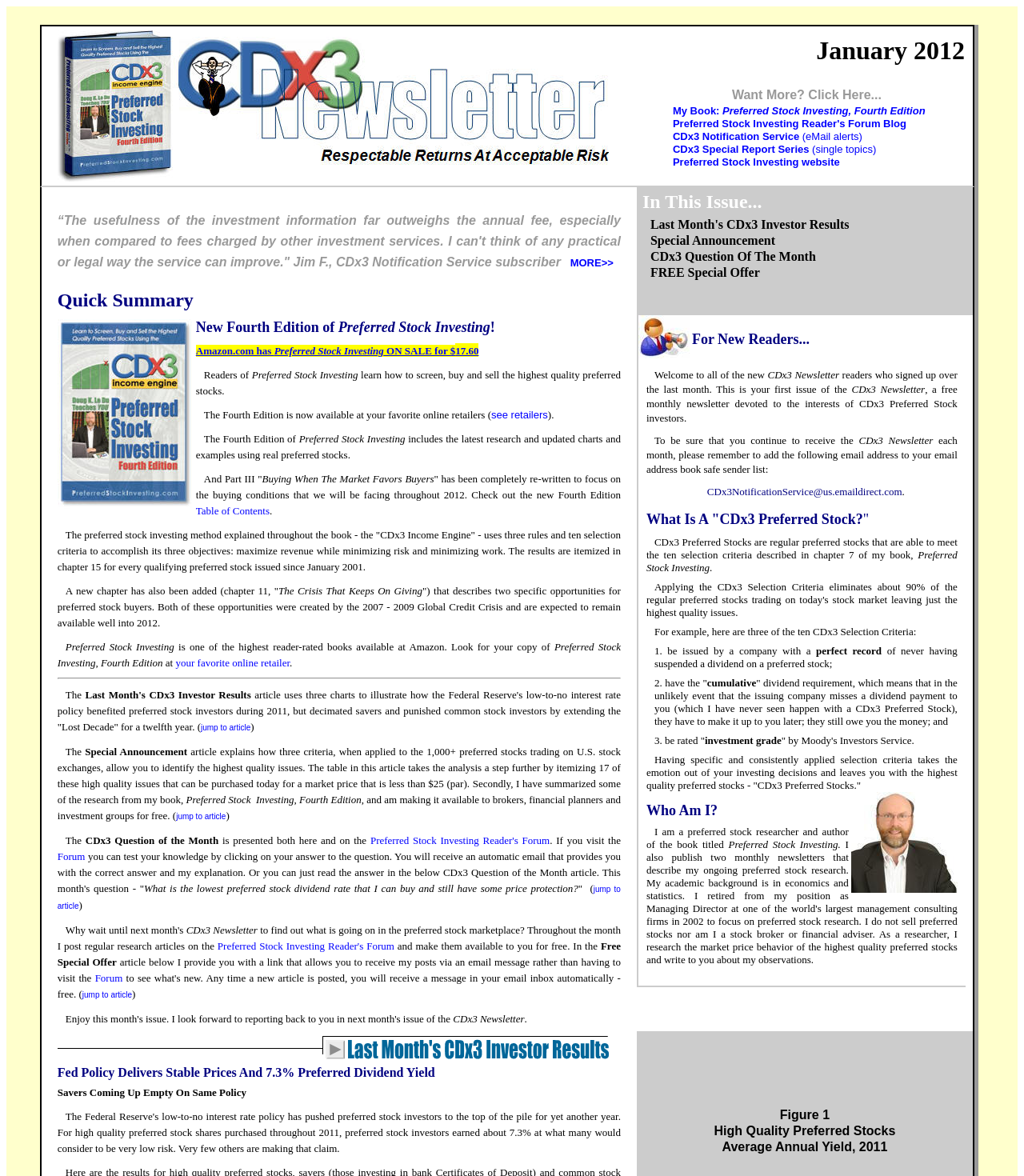What is the title of this newsletter?
Answer the question in as much detail as possible.

The title of the newsletter can be found at the top of the webpage, which is 'CDx3 Preferred Stock Newsletter: January 2012'.